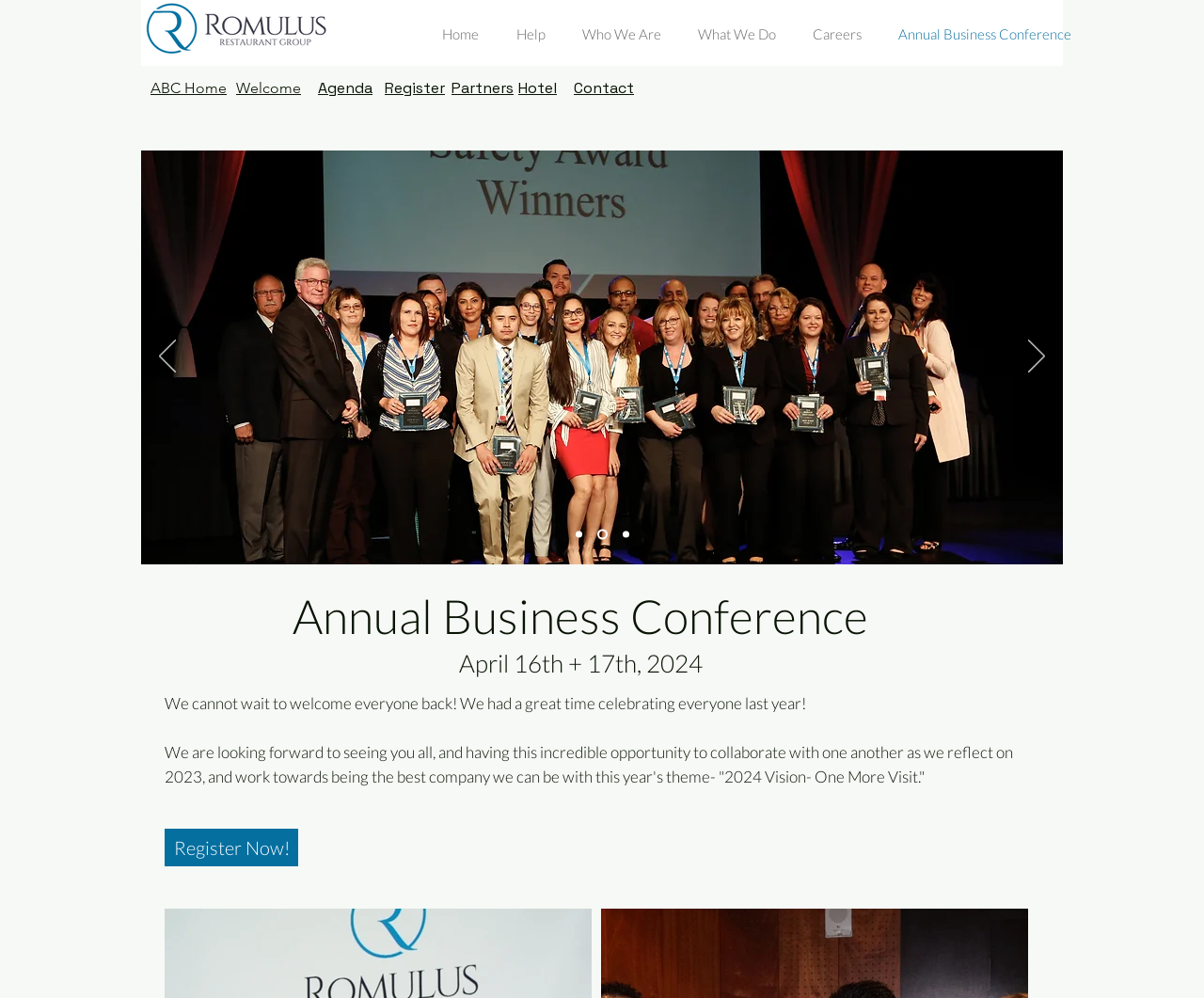Please locate the bounding box coordinates of the element's region that needs to be clicked to follow the instruction: "Navigate to the previous slide". The bounding box coordinates should be provided as four float numbers between 0 and 1, i.e., [left, top, right, bottom].

[0.132, 0.34, 0.146, 0.376]